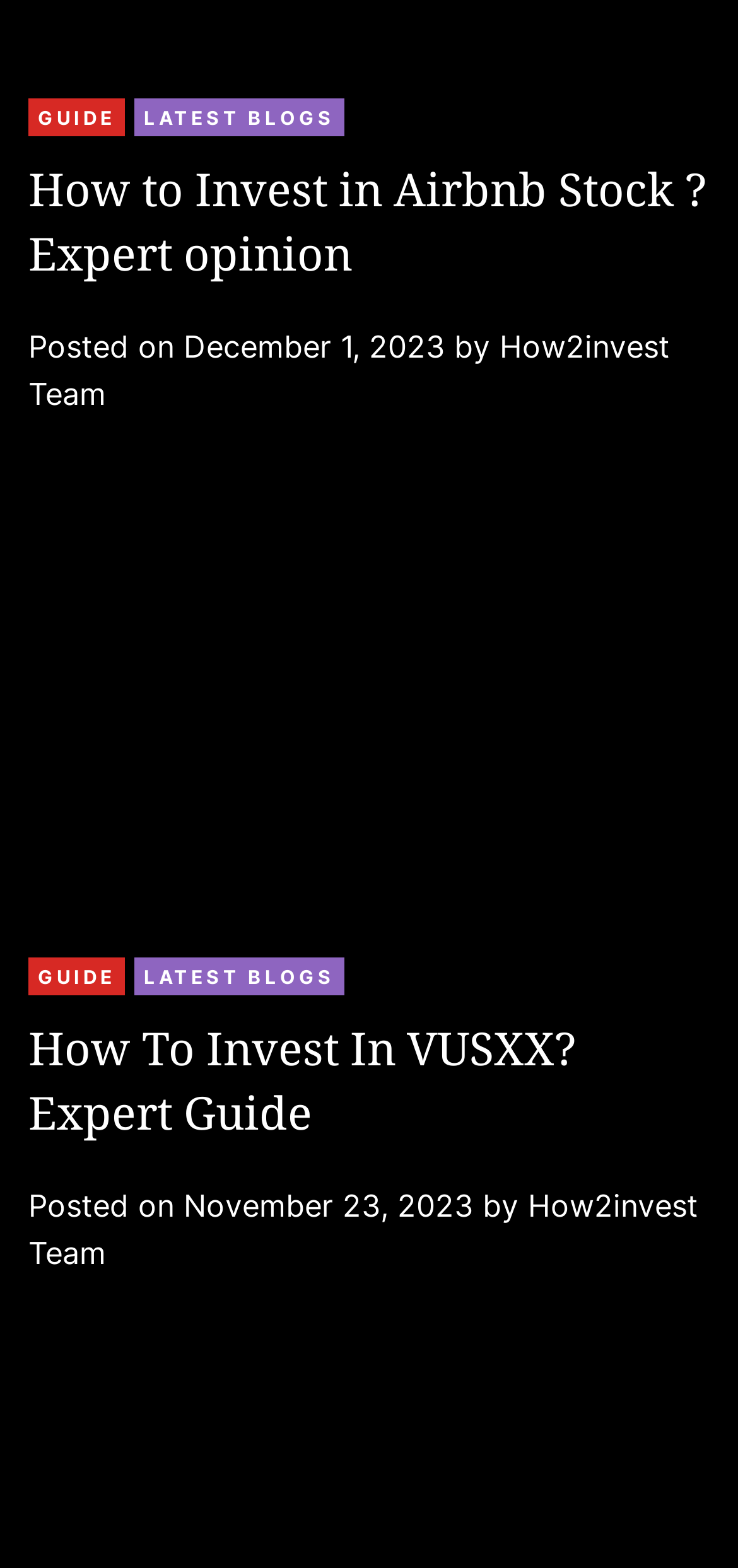Pinpoint the bounding box coordinates of the element that must be clicked to accomplish the following instruction: "read the latest blog post". The coordinates should be in the format of four float numbers between 0 and 1, i.e., [left, top, right, bottom].

[0.038, 0.101, 0.956, 0.181]